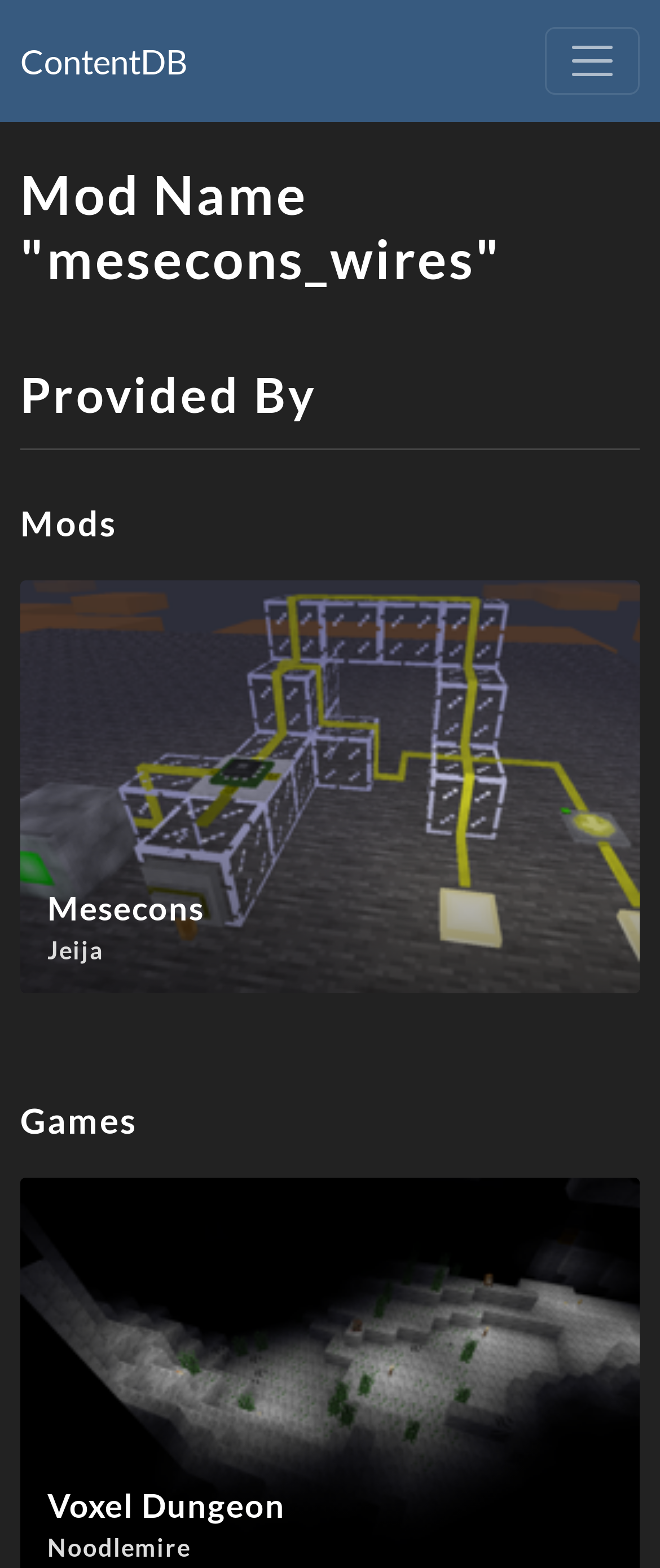Can you find and provide the main heading text of this webpage?

Mod Name "mesecons_wires"